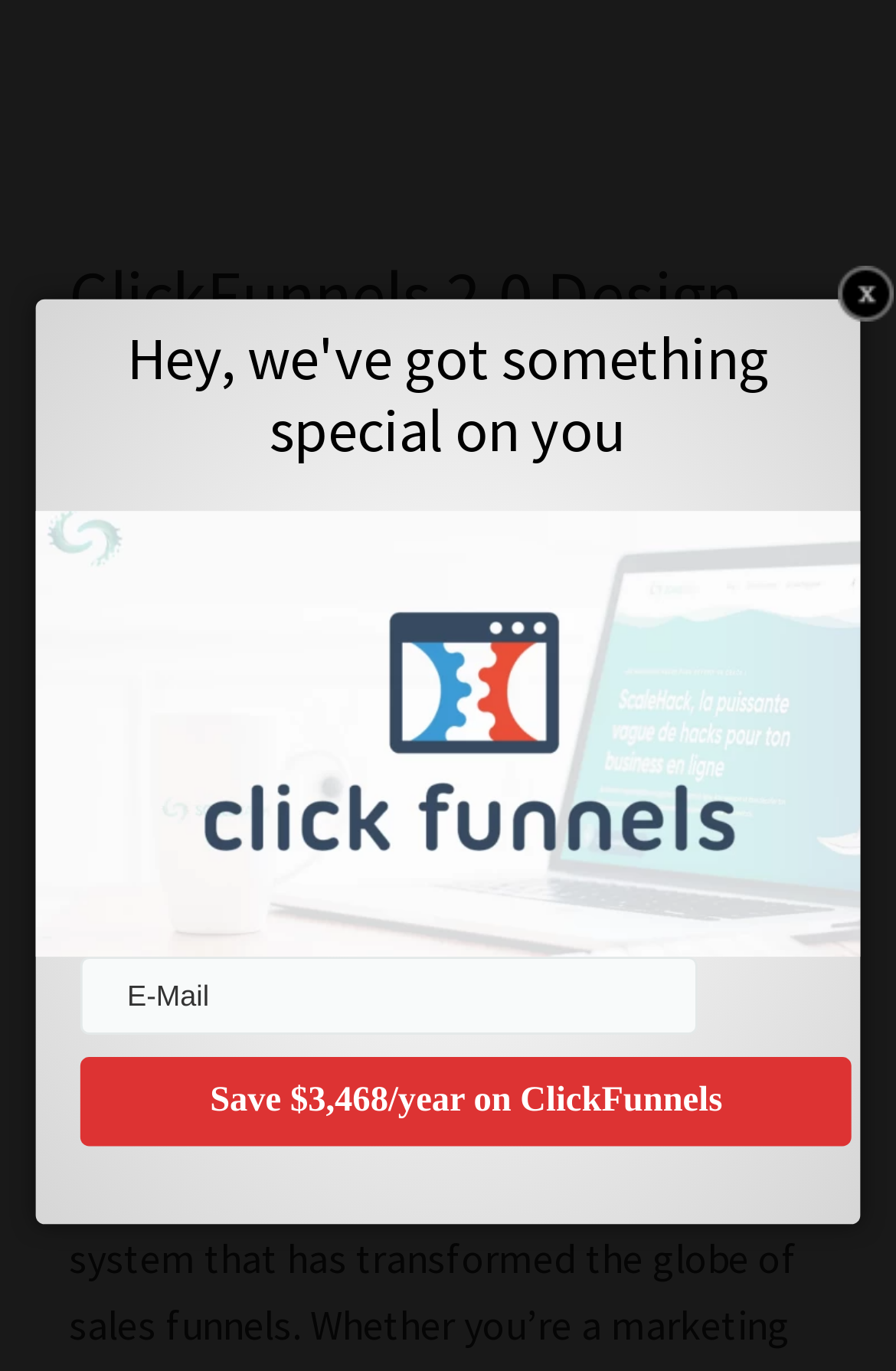What is the tone of the webpage?
Give a single word or phrase answer based on the content of the image.

Promotional